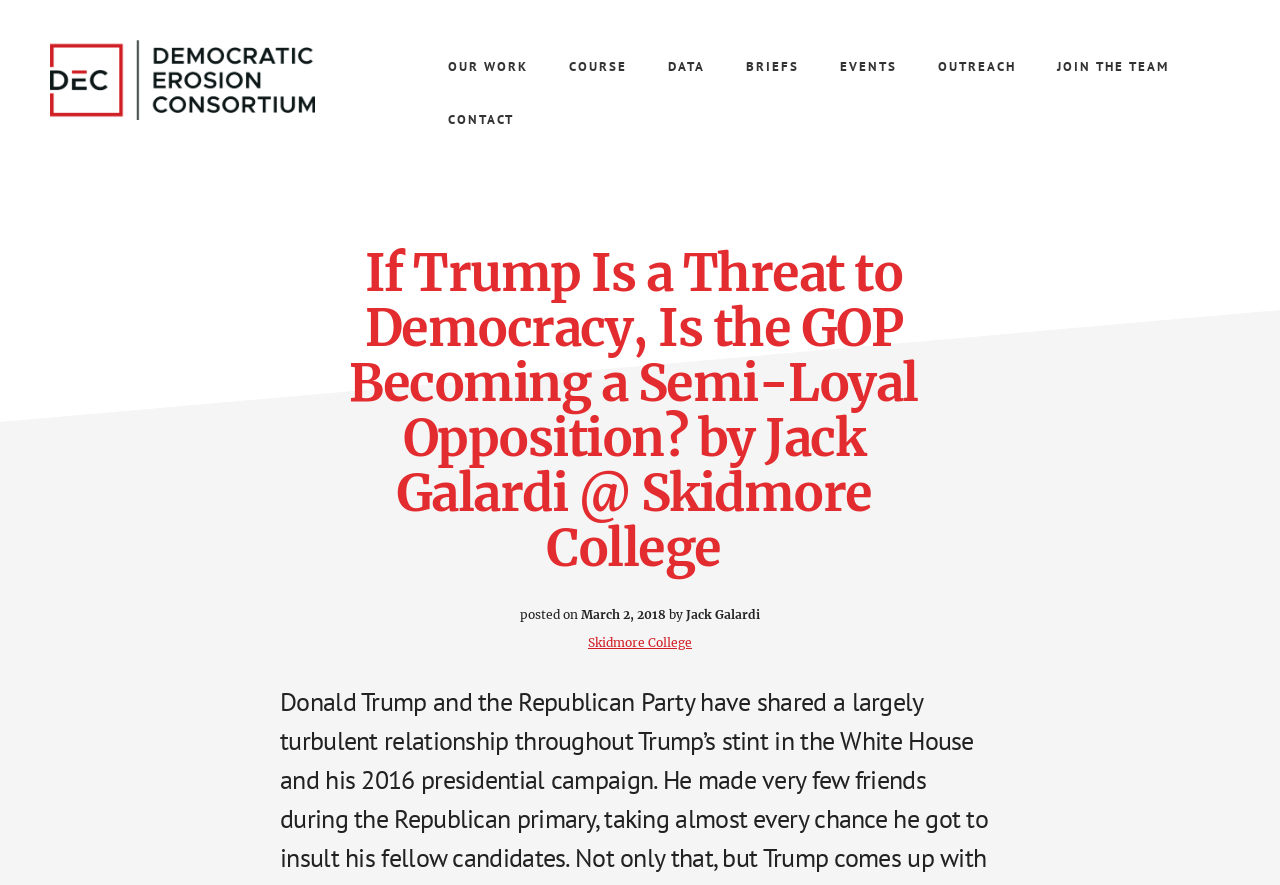Identify the bounding box coordinates for the region of the element that should be clicked to carry out the instruction: "read the article by Jack Galardi". The bounding box coordinates should be four float numbers between 0 and 1, i.e., [left, top, right, bottom].

[0.258, 0.278, 0.732, 0.651]